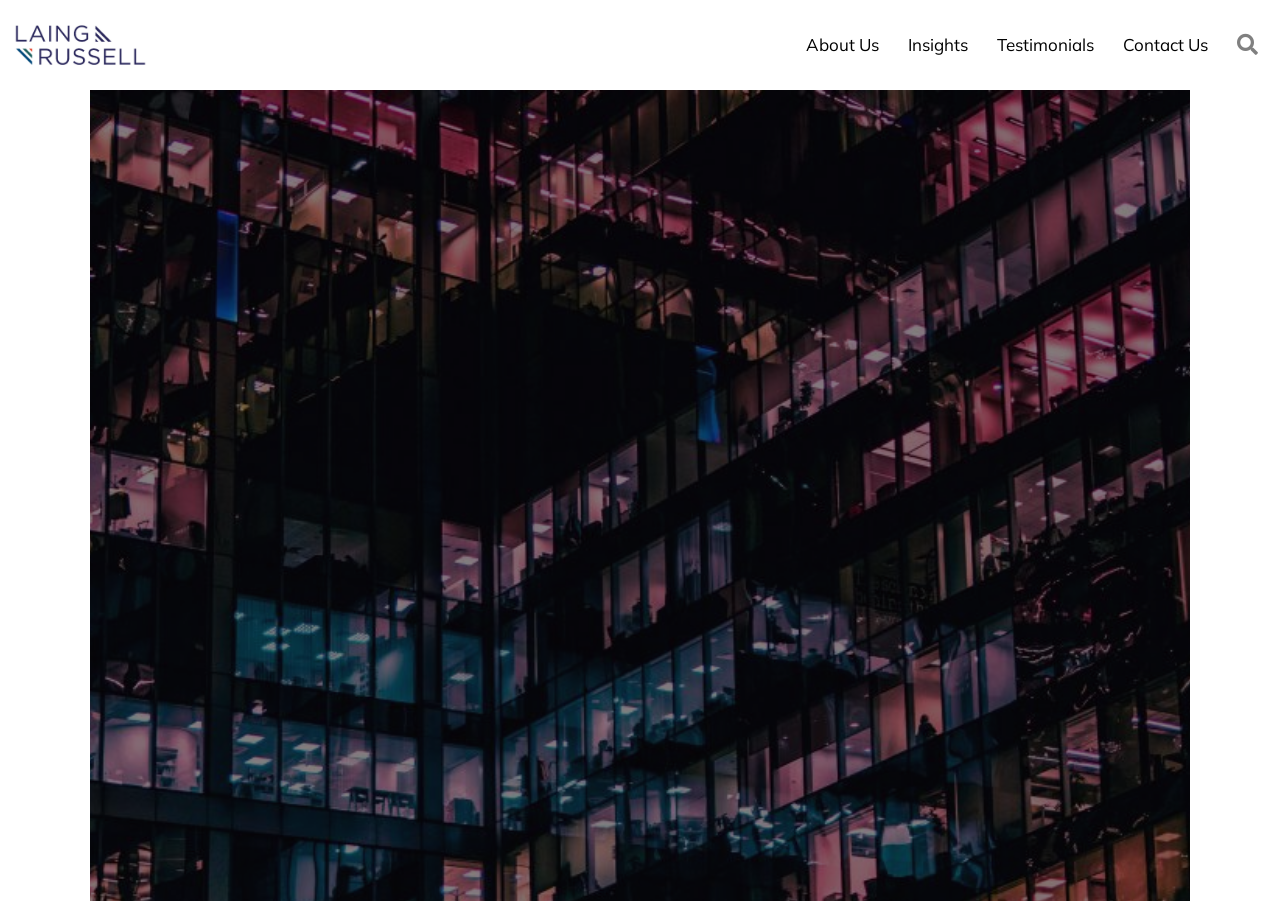For the given element description Search, determine the bounding box coordinates of the UI element. The coordinates should follow the format (top-left x, top-left y, bottom-right x, bottom-right y) and be within the range of 0 to 1.

None